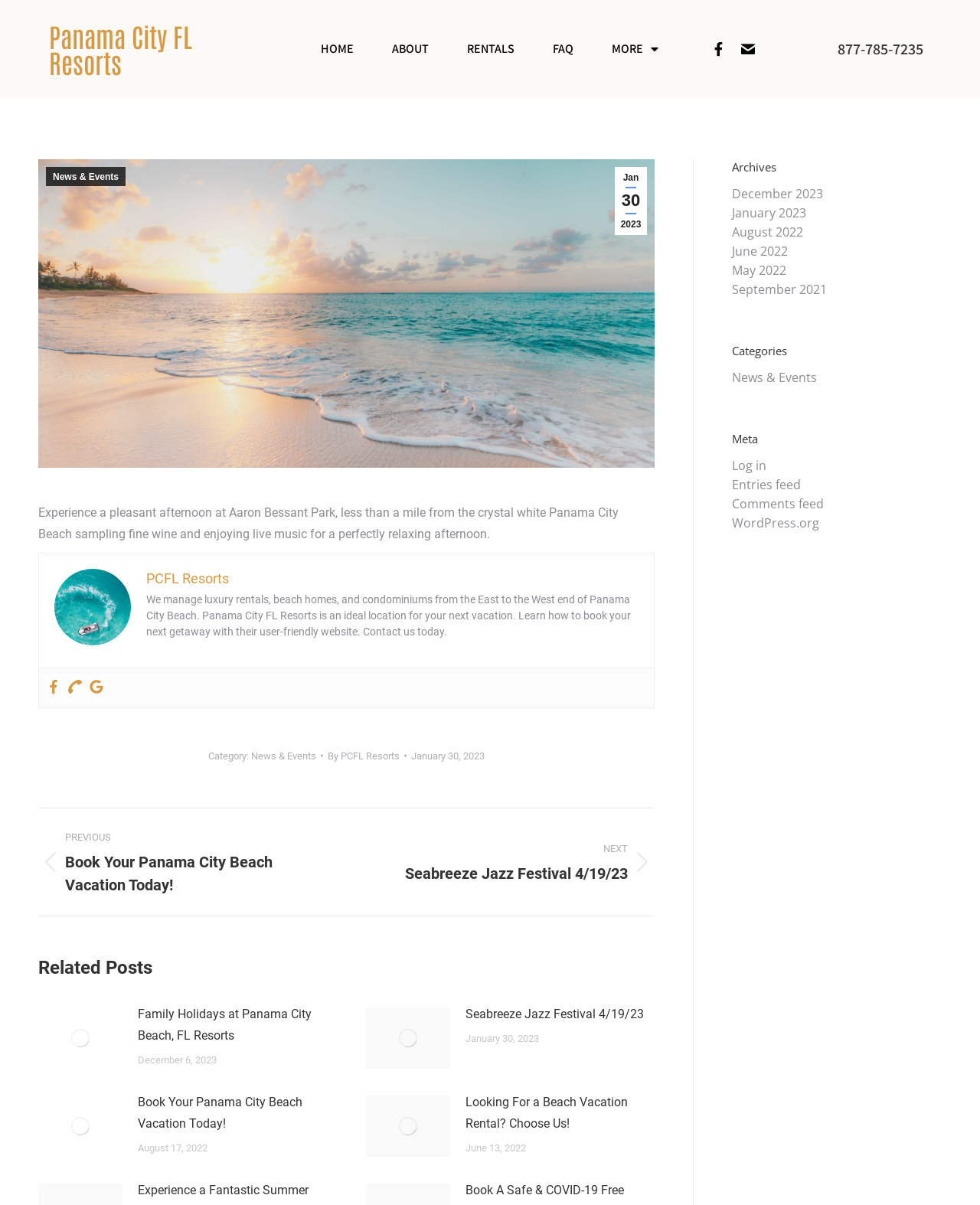Identify and provide the bounding box for the element described by: "Log in".

[0.747, 0.38, 0.782, 0.393]